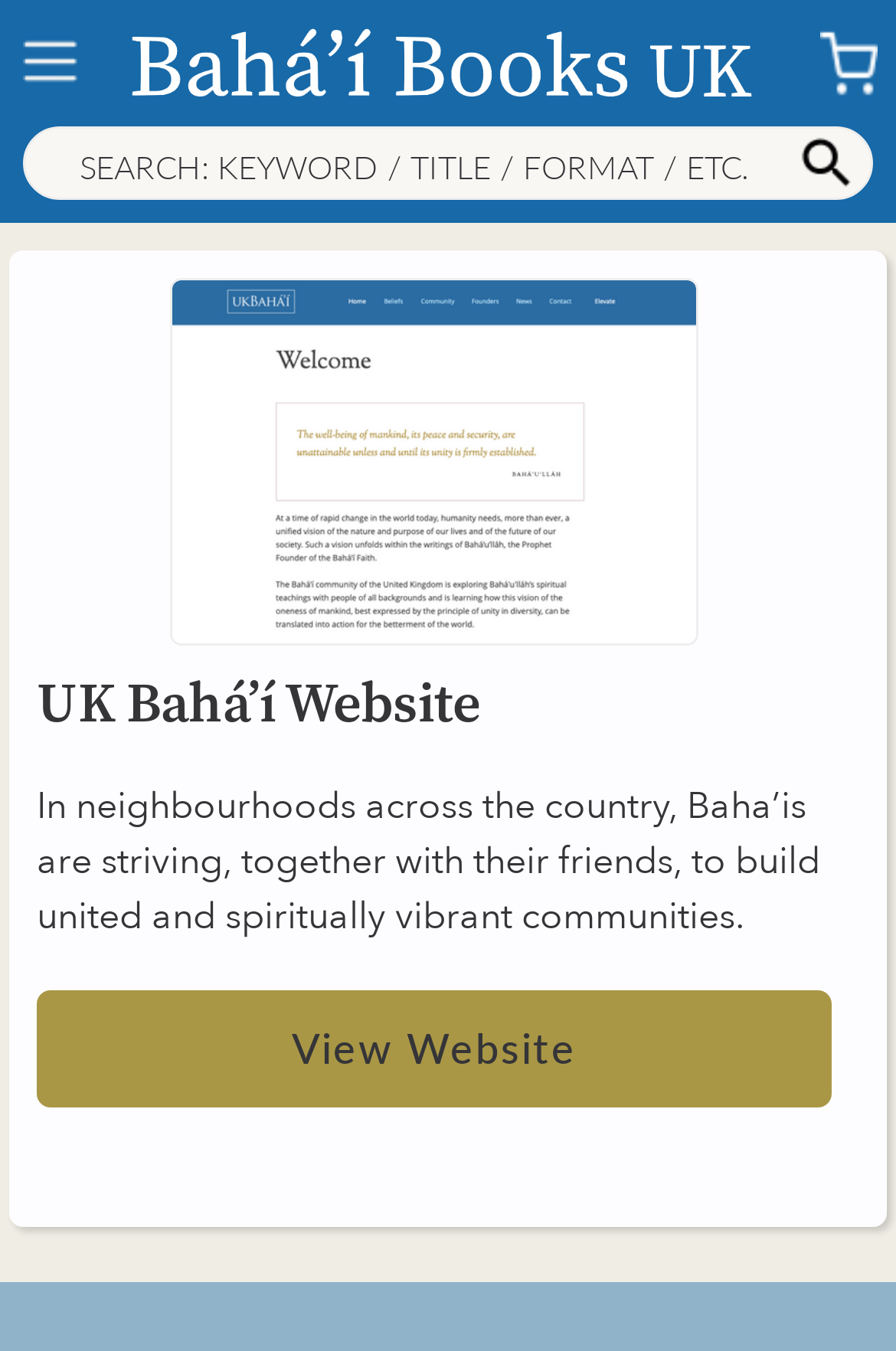Answer the question below in one word or phrase:
What is the icon on the top-right corner?

Cart icon